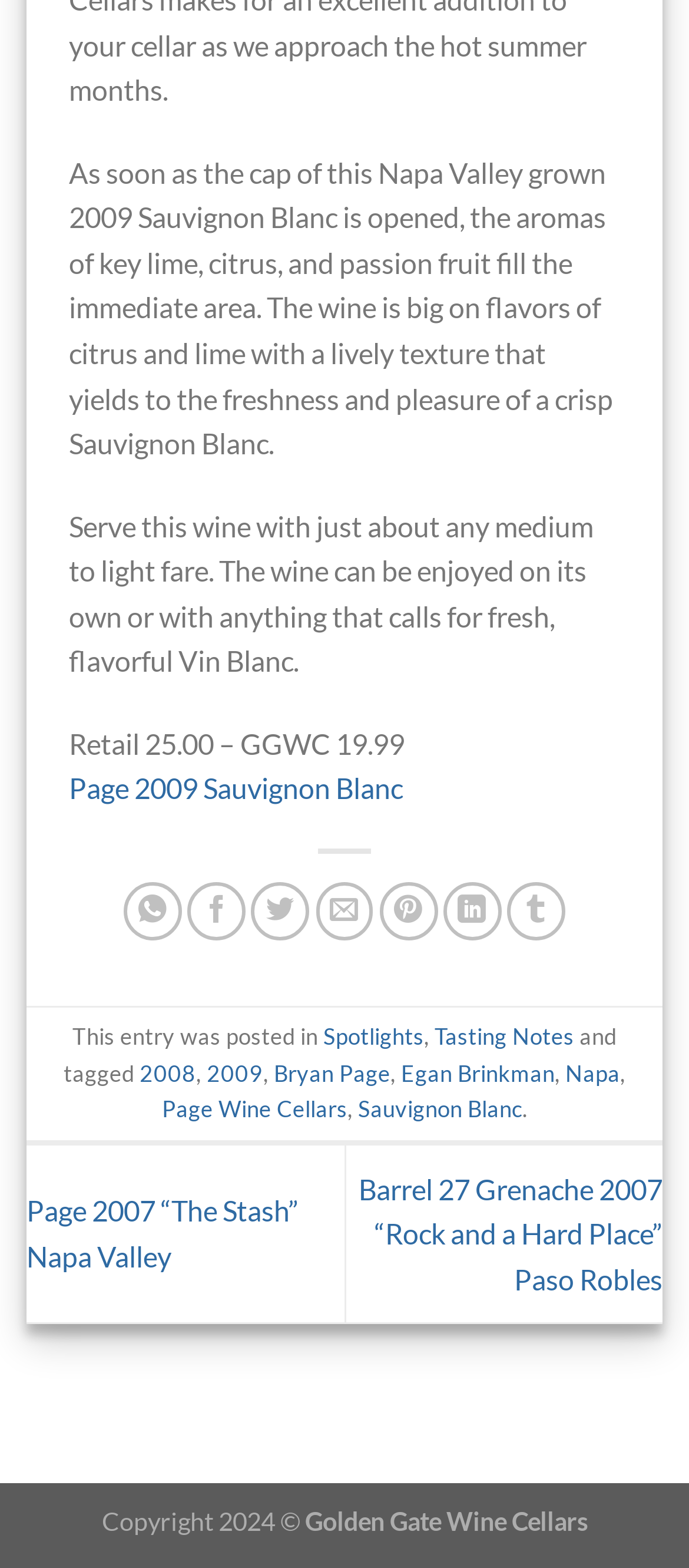Given the description: "Page Wine Cellars", determine the bounding box coordinates of the UI element. The coordinates should be formatted as four float numbers between 0 and 1, [left, top, right, bottom].

[0.235, 0.698, 0.504, 0.716]